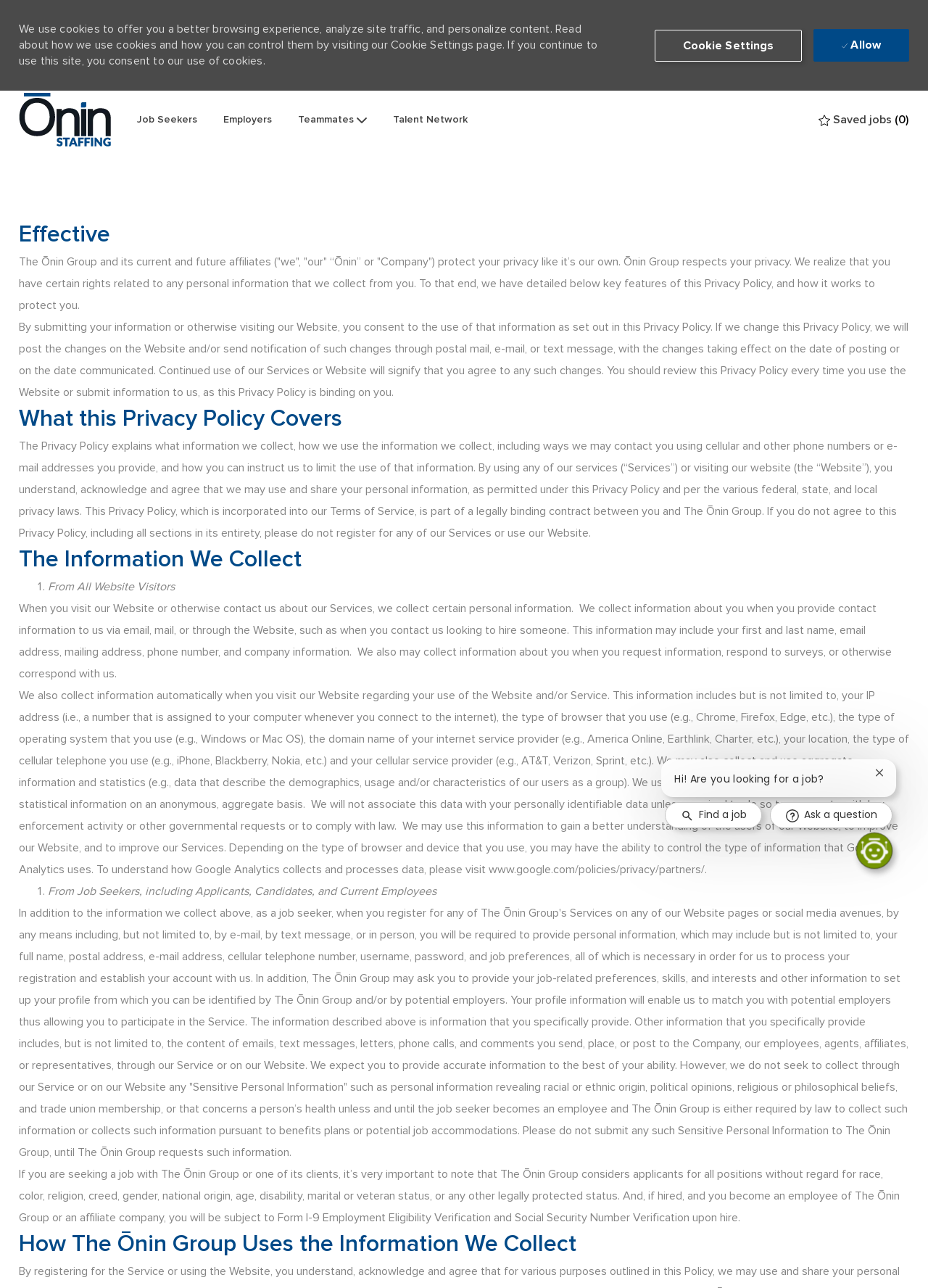Given the element description parent_node: Geared to go, specify the bounding box coordinates of the corresponding UI element in the format (top-left x, top-left y, bottom-right x, bottom-right y). All values must be between 0 and 1.

None